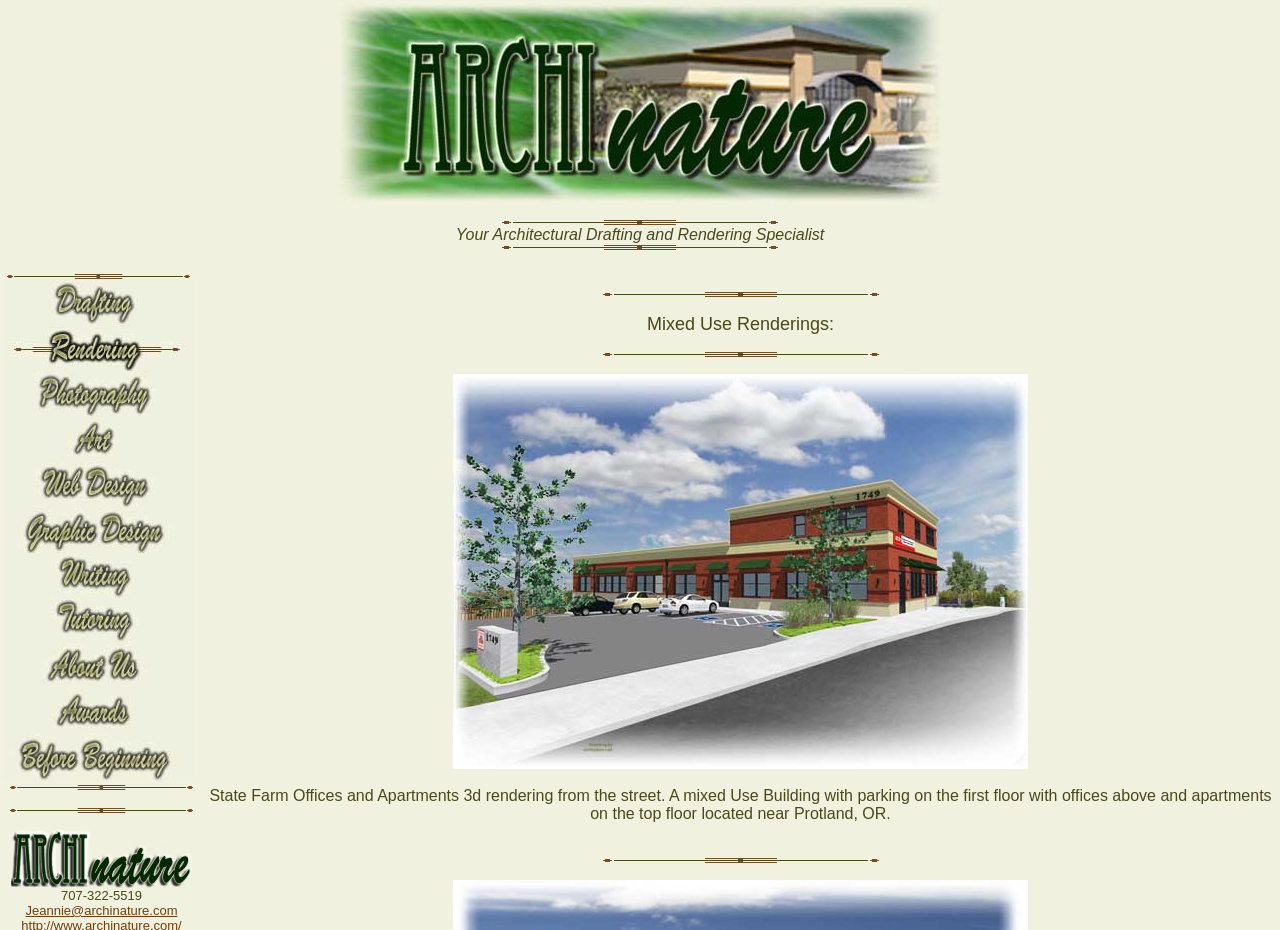Provide an in-depth caption for the elements present on the webpage.

The webpage is about Archinature, an architectural drafting and rendering specialist. At the top, there is a header section with a logo image and a title "Your Architectural Drafting and Rendering Specialist" in a large font. Below the header, there is a section with three images and a brief text description. 

On the left side, there is a vertical menu with 10 links, each with a short description. The menu starts from the top and goes down to the bottom of the page. Above the menu, there is a small image, and below the menu, there are three more images and a contact information section with a phone number and an email address.

On the right side, there is a section with a title "Mixed Use Renderings" and three images with a brief description of a 3D rendering project for a mixed-use building. The images are arranged vertically, with the description text below the middle image.

Throughout the page, there are a total of 11 images, including the logo, menu icons, and project renderings. The overall layout is organized, with clear headings and concise text descriptions.